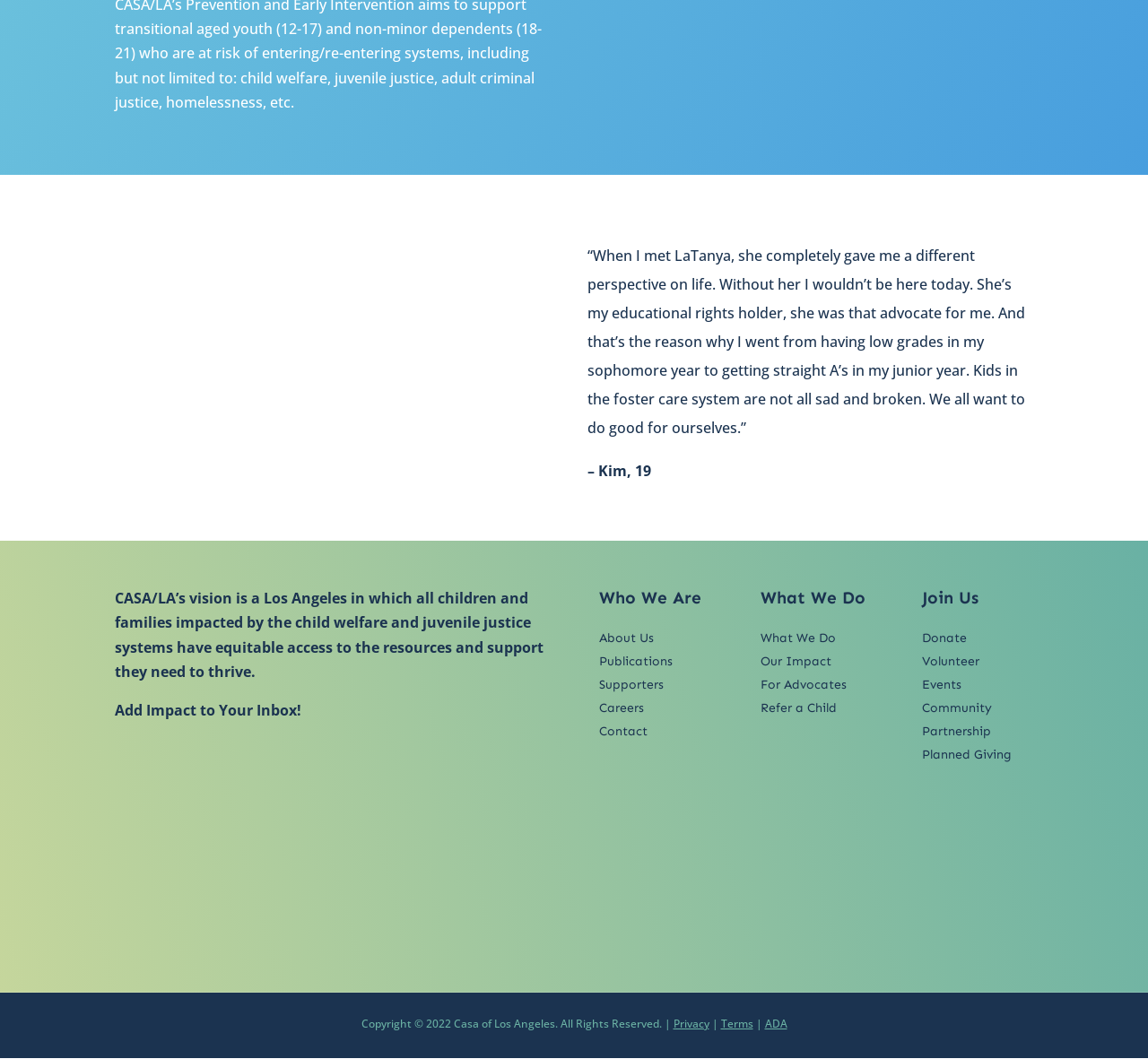What is the copyright year of the webpage?
Using the image, provide a concise answer in one word or a short phrase.

2022